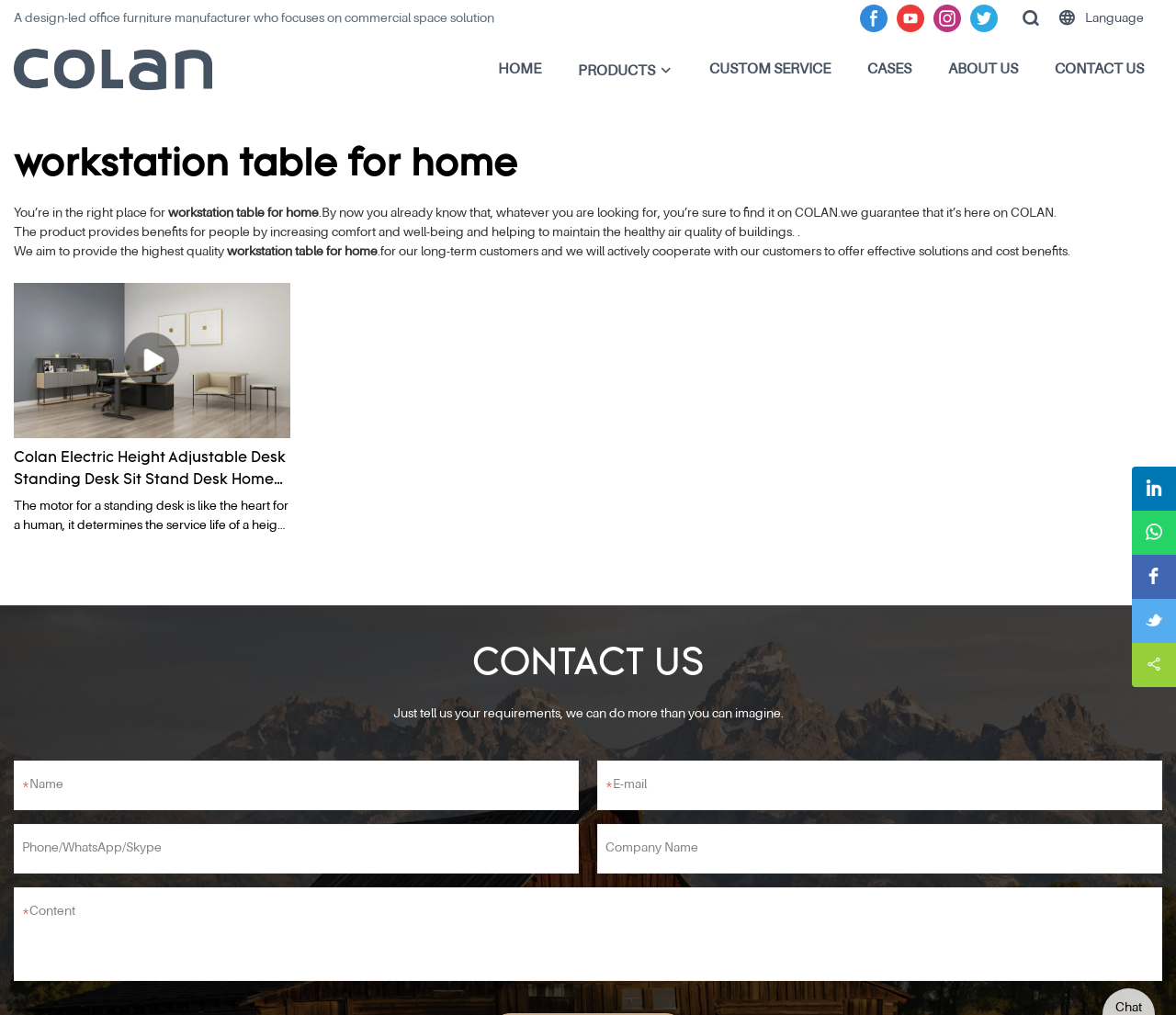Provide a brief response to the question using a single word or phrase: 
How many contact information fields are there?

4